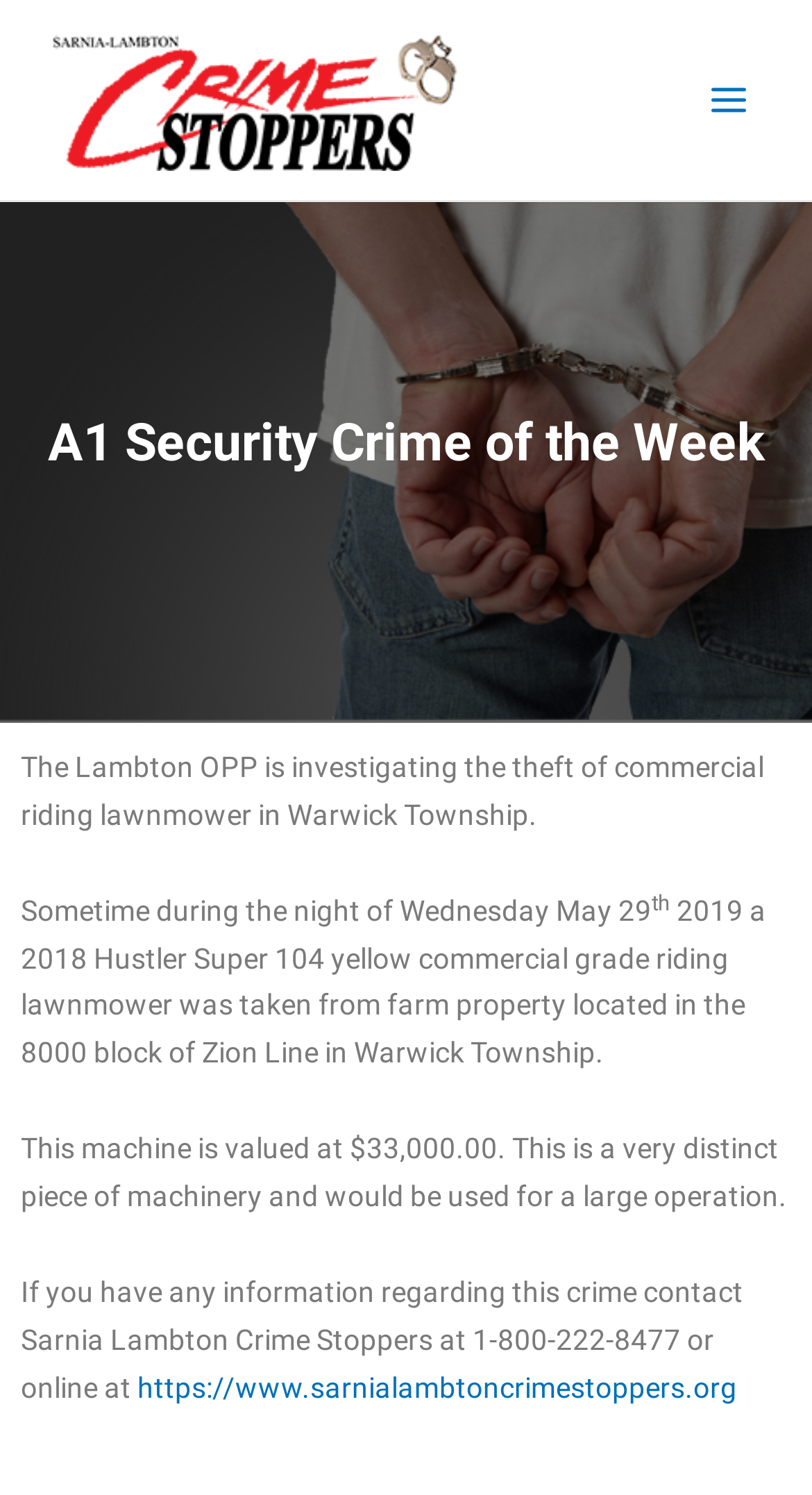What is the type of machinery stolen?
Please answer the question as detailed as possible.

According to the text, 'a 2018 Hustler Super 104 yellow commercial grade riding lawnmower was taken from farm property located in the 8000 block of Zion Line in Warwick Township.'